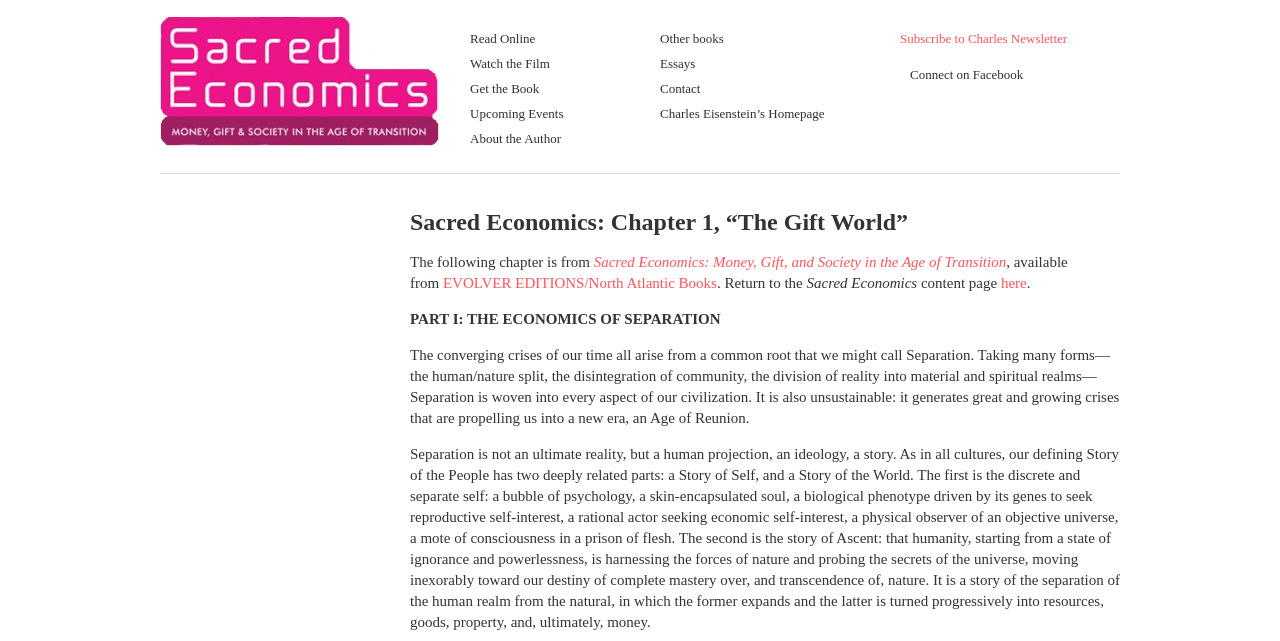Respond with a single word or phrase:
What is the name of the book?

Sacred Economics